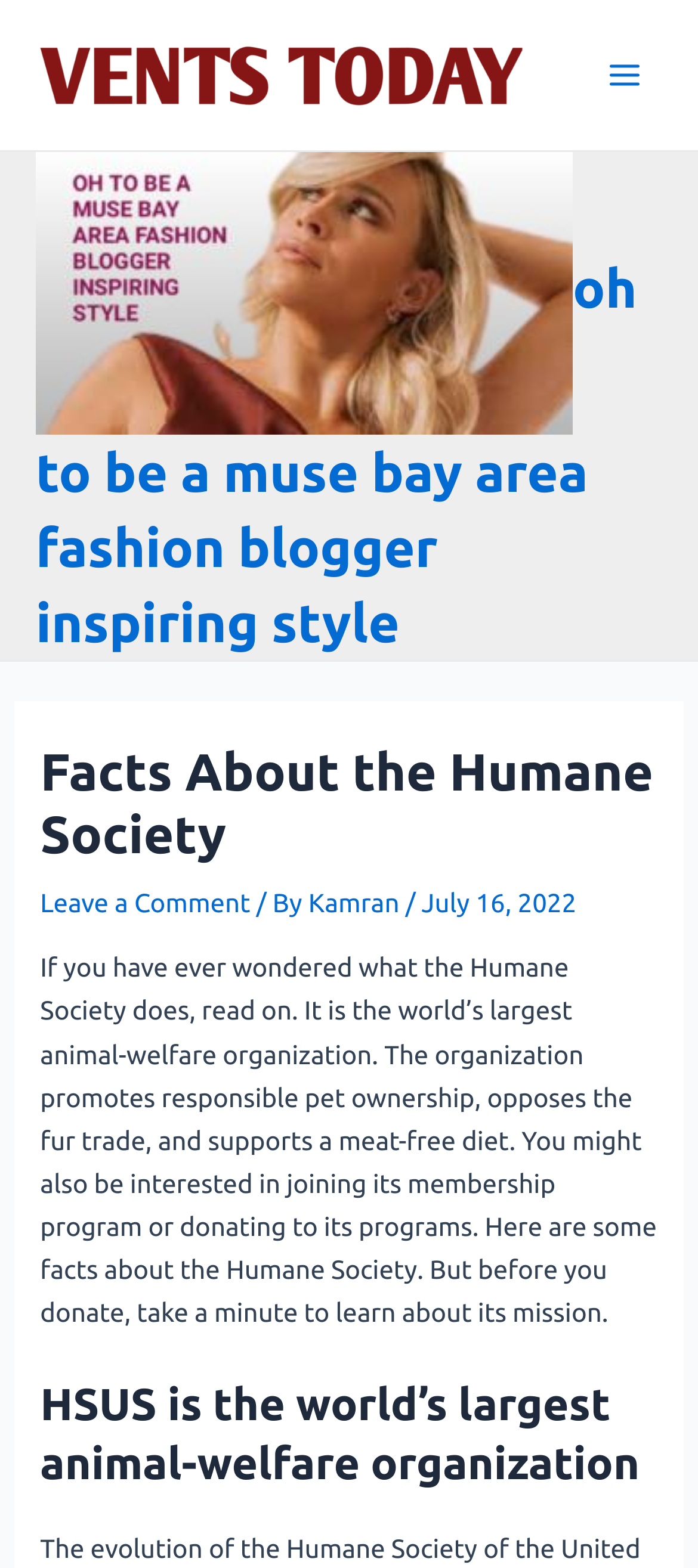Find the primary header on the webpage and provide its text.

oh to be a muse bay area fashion blogger inspiring style